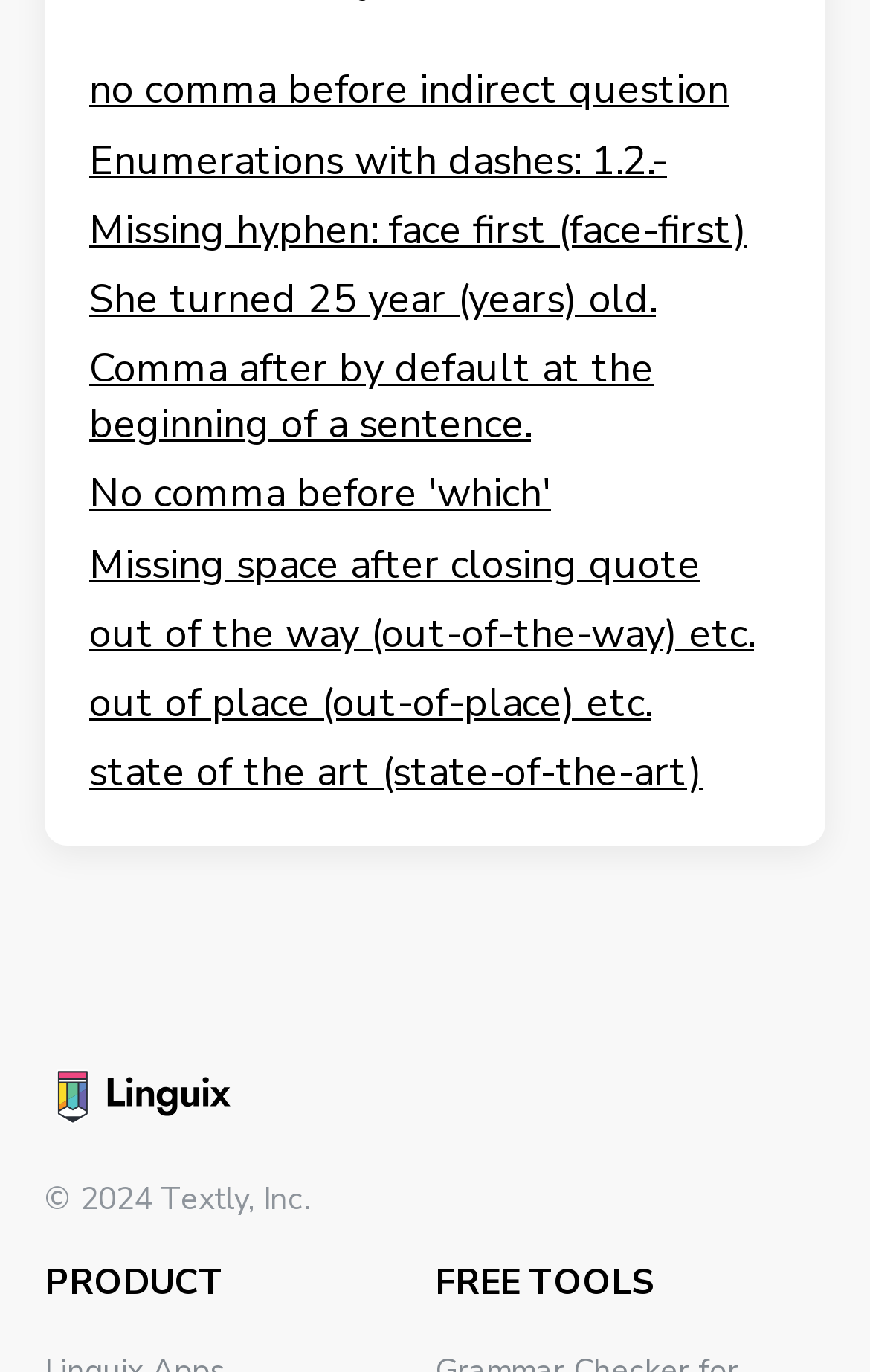Please locate the bounding box coordinates of the element that should be clicked to achieve the given instruction: "Check the 'PRODUCT' page".

[0.051, 0.916, 0.259, 0.952]